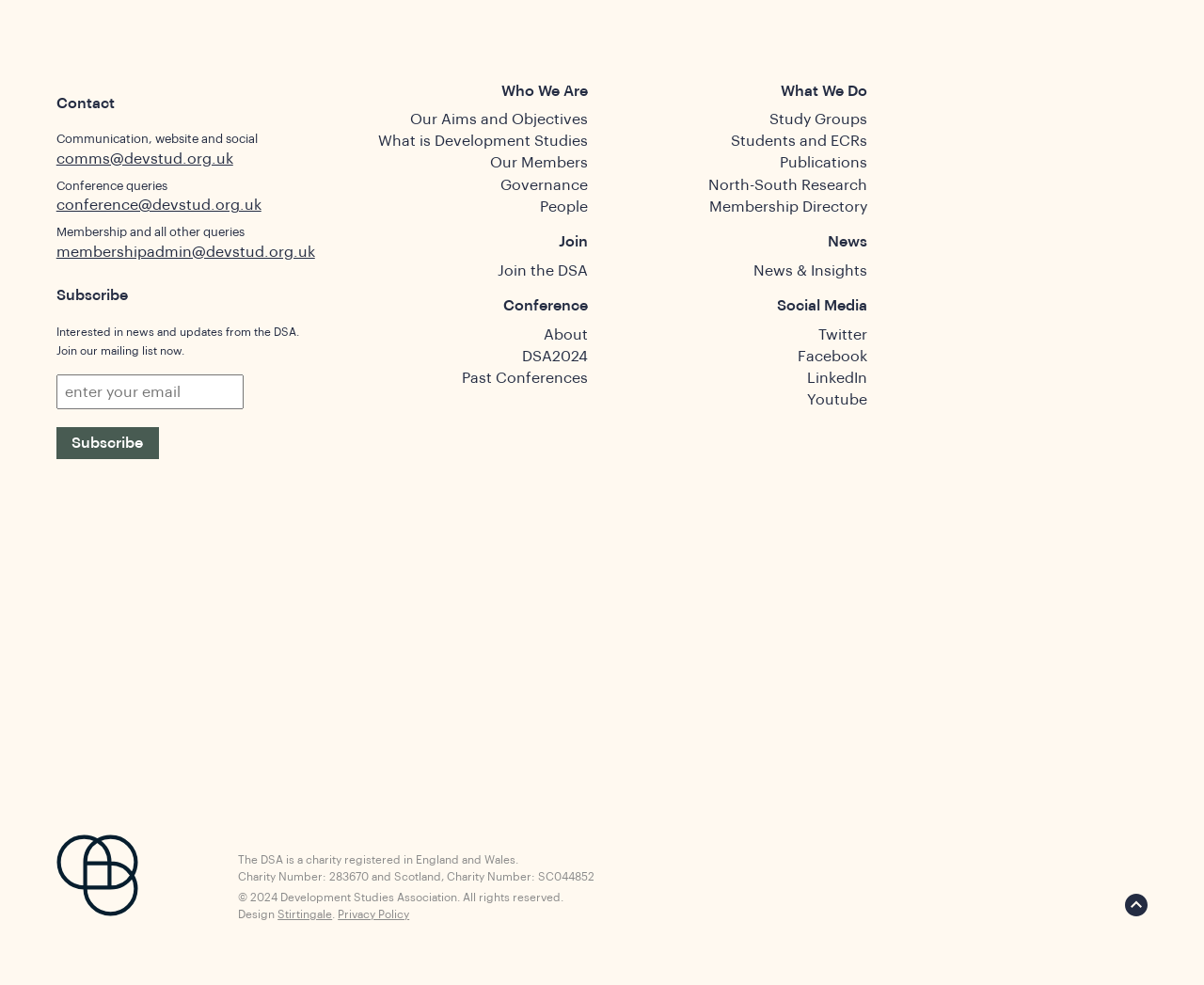What is the link to the Twitter page?
Using the image as a reference, answer the question with a short word or phrase.

Twitter